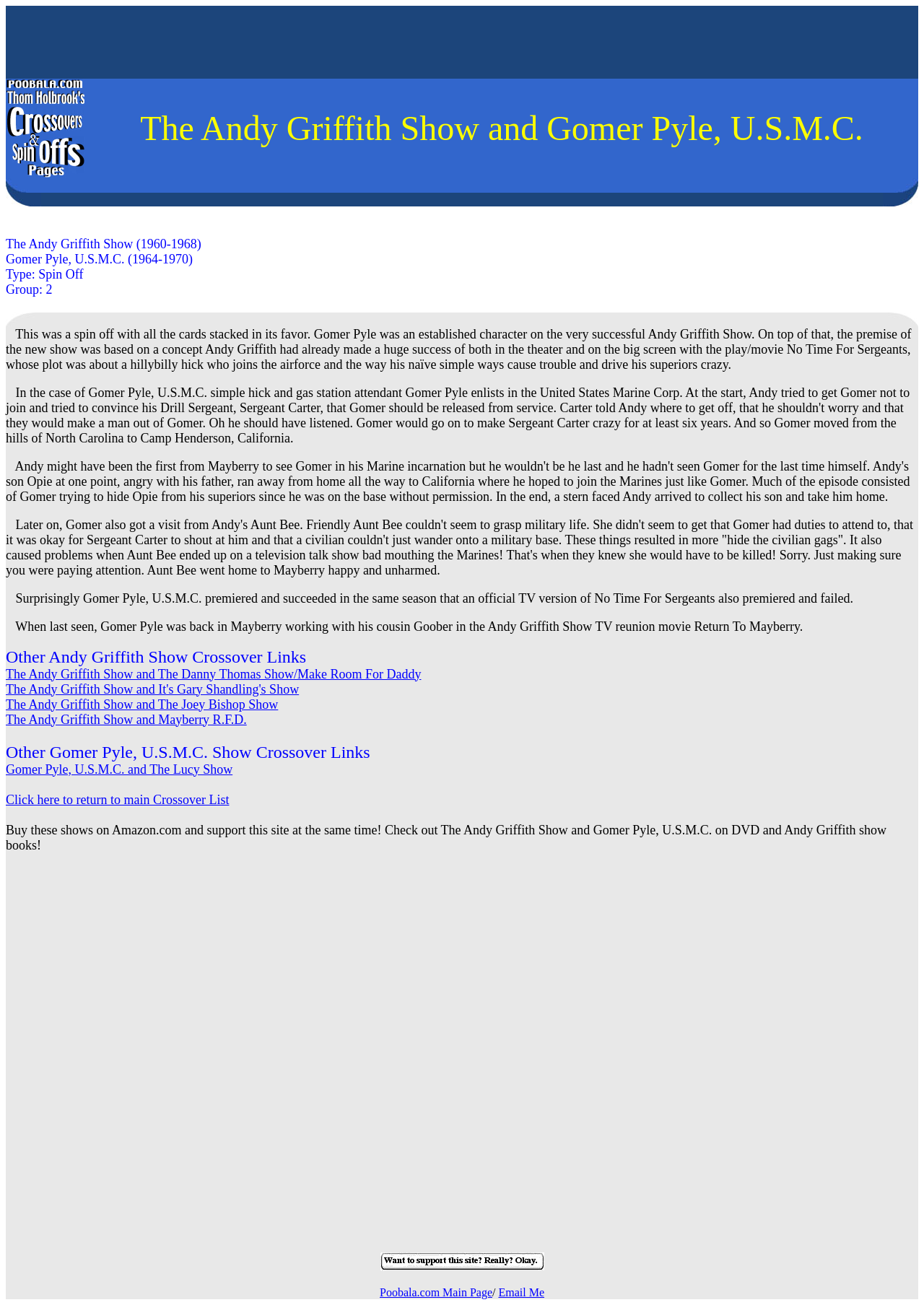Please identify the bounding box coordinates of the element that needs to be clicked to execute the following command: "Read the text about Gomer Pyle, U.S.M.C.". Provide the bounding box using four float numbers between 0 and 1, formatted as [left, top, right, bottom].

[0.006, 0.158, 0.994, 0.239]